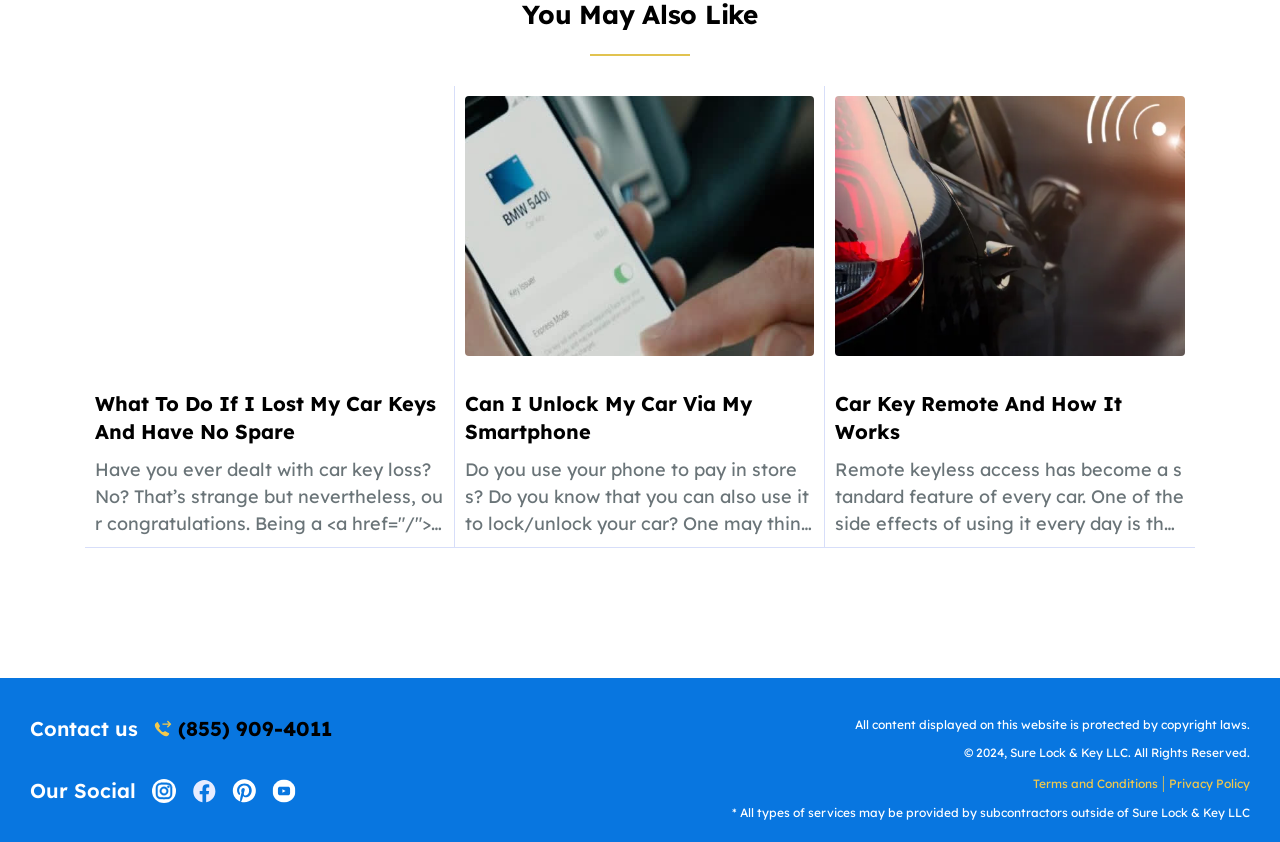What social media platforms does the locksmith company have a presence on?
Answer the question in as much detail as possible.

The webpage lists icons for Instagram, Facebook, Pinterest, and YouTube, indicating that the locksmith company has a presence on these social media platforms.